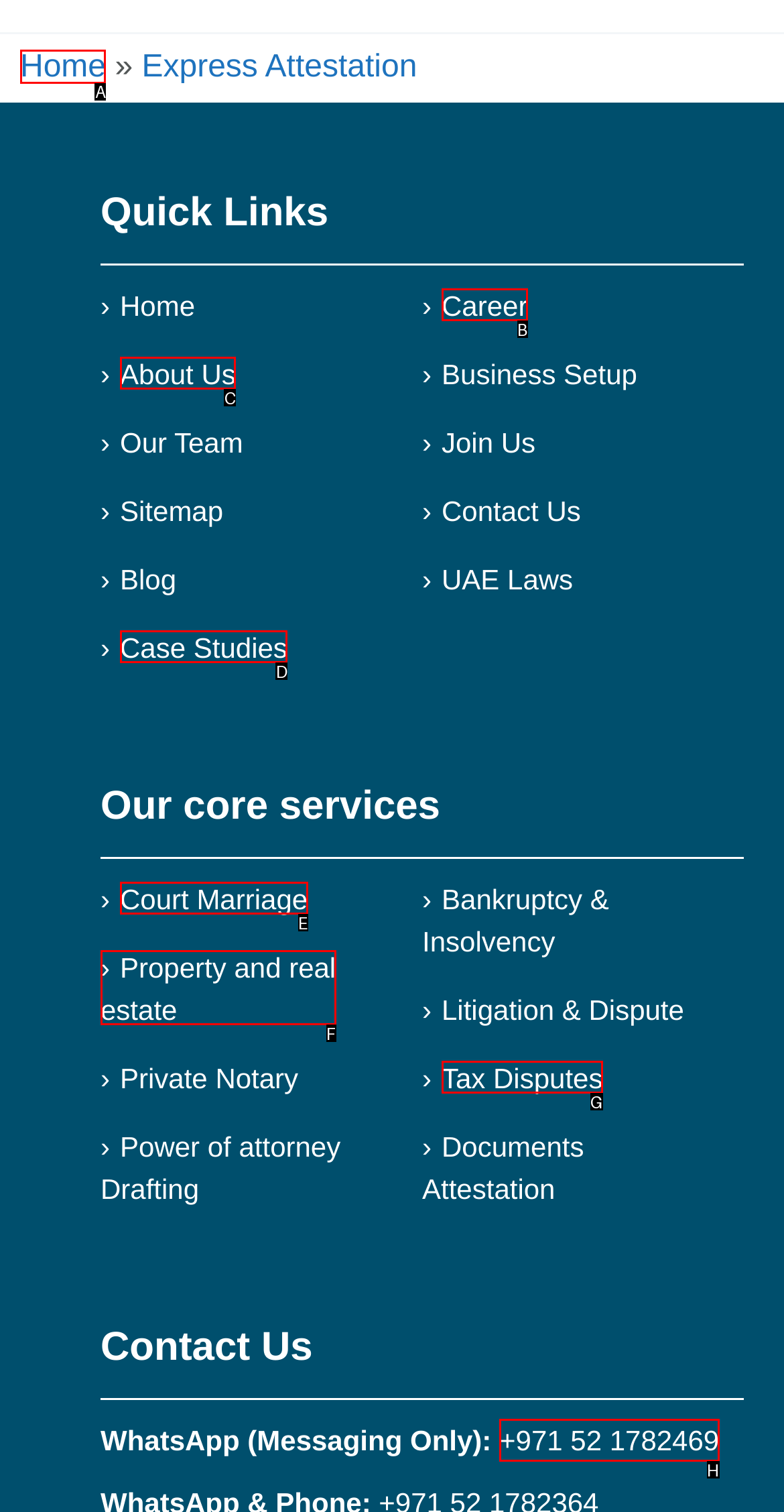Determine which HTML element I should select to execute the task: browse October 2022
Reply with the corresponding option's letter from the given choices directly.

None